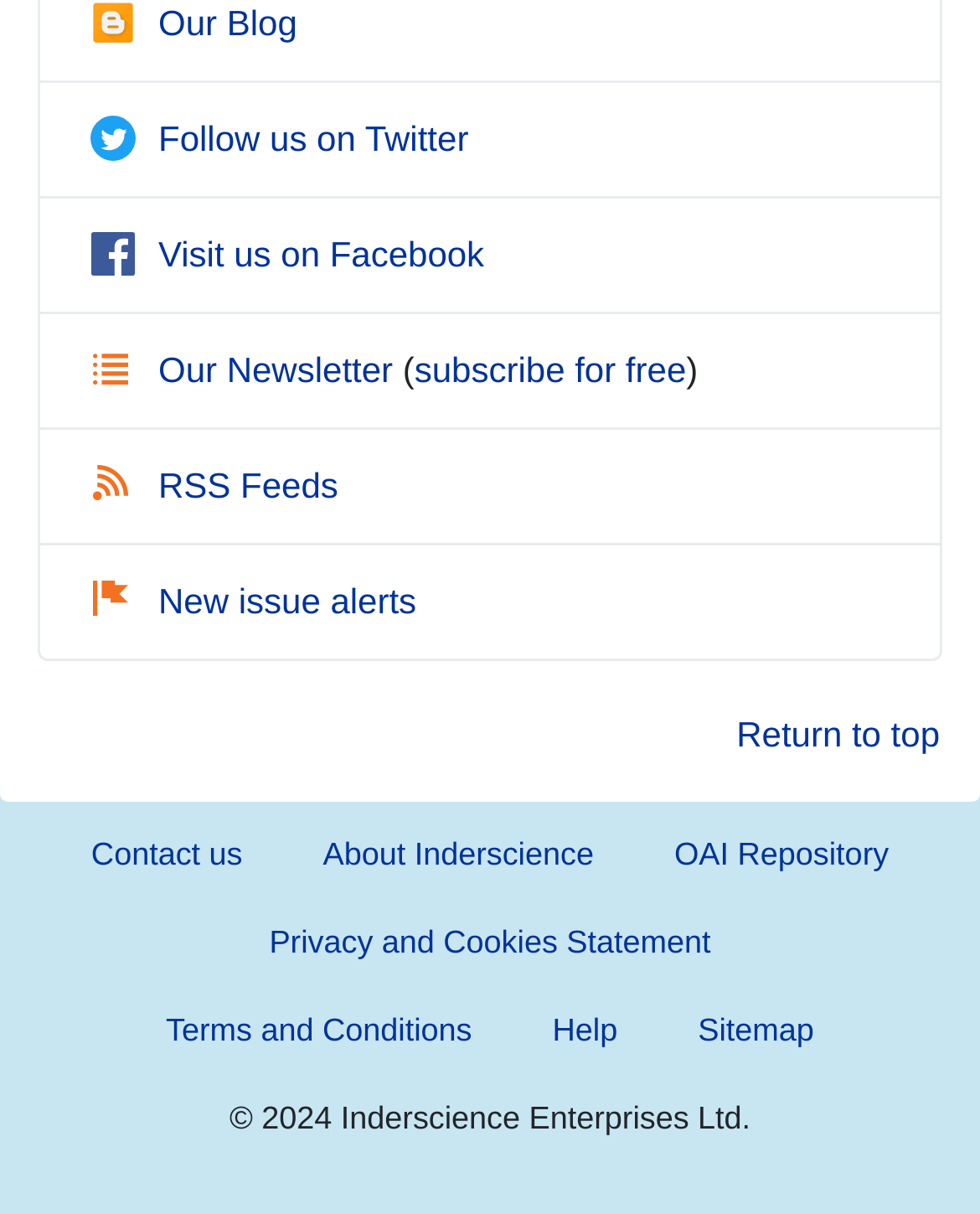Provide a brief response using a word or short phrase to this question:
What is the purpose of the links at the top?

Social media and blog